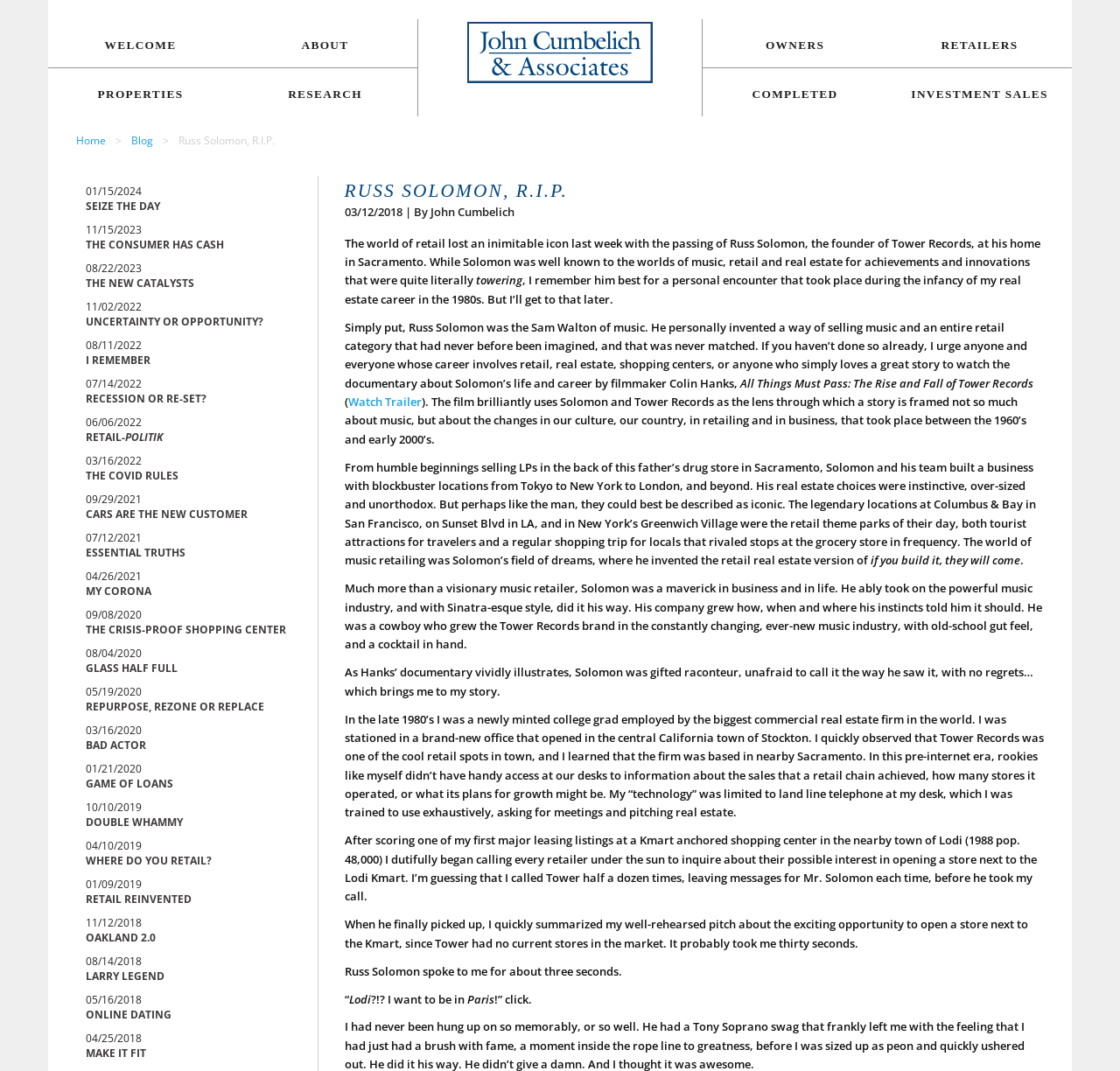Give a one-word or short-phrase answer to the following question: 
What is the name of the documentary about Russ Solomon's life and career?

All Things Must Pass: The Rise and Fall of Tower Records